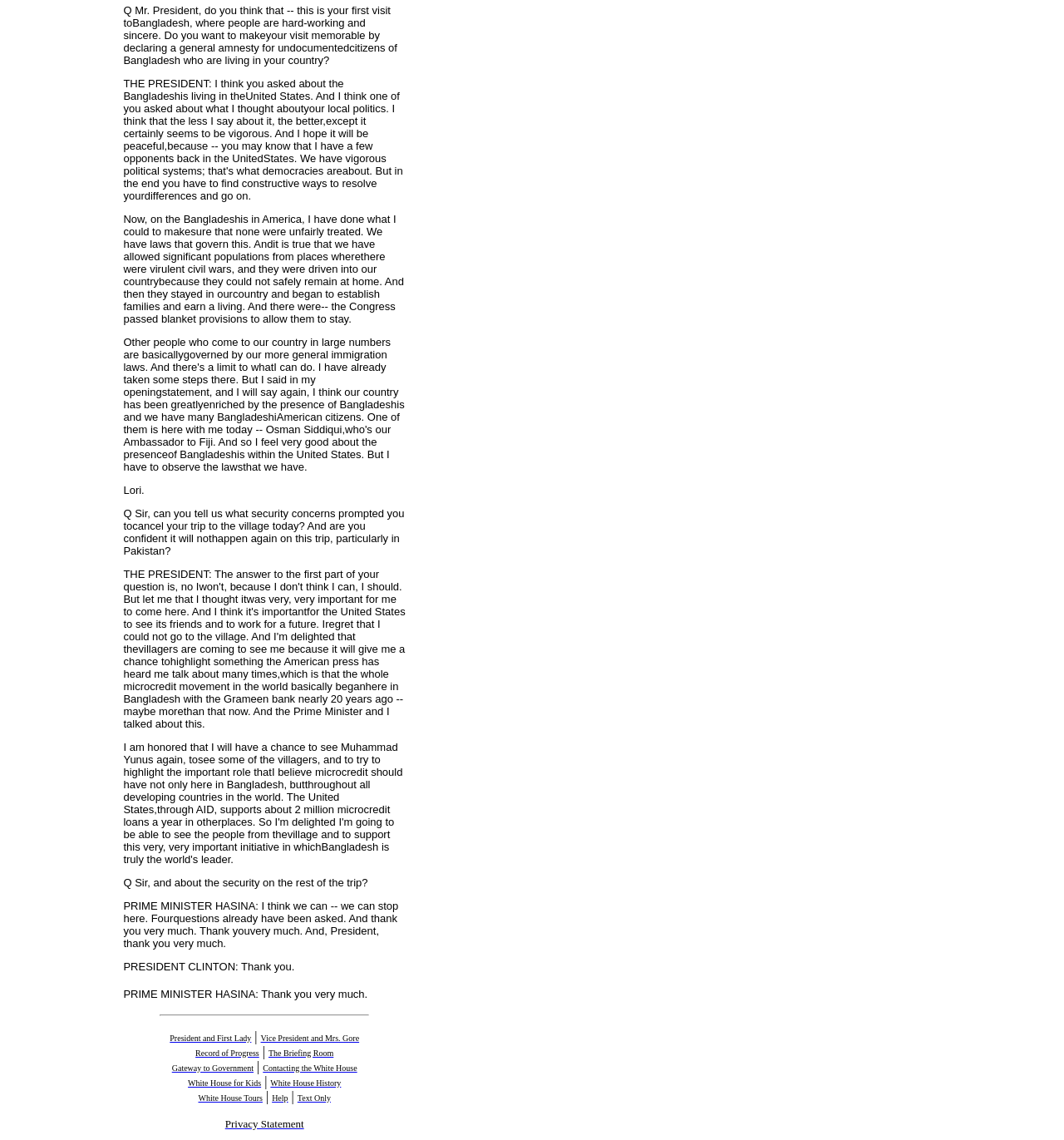Please provide a one-word or phrase answer to the question: 
Who is speaking in the first quote?

Mr. President